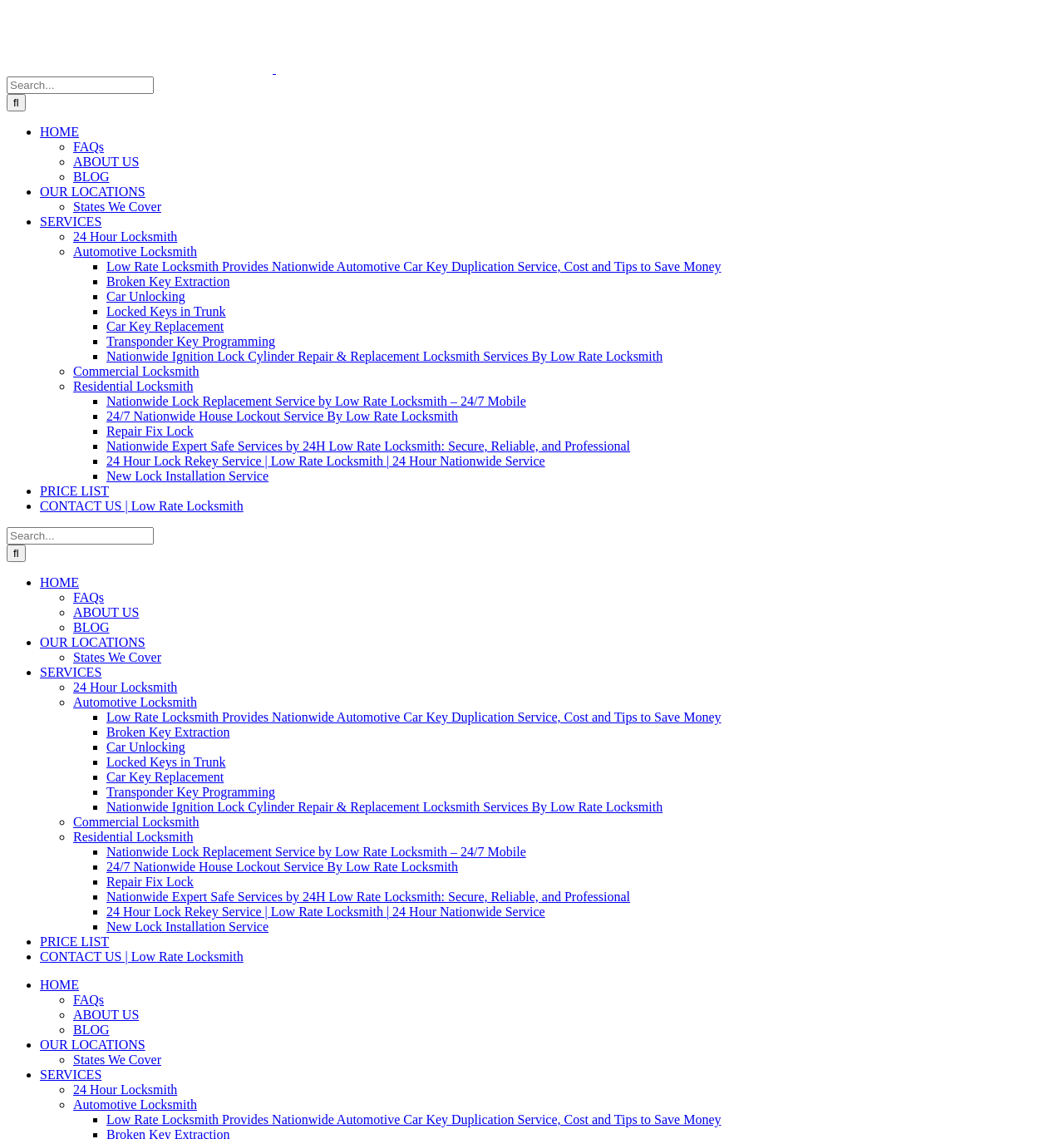Please find the top heading of the webpage and generate its text.

Infiniti I30 Car Fob and Remote Programming Instructions